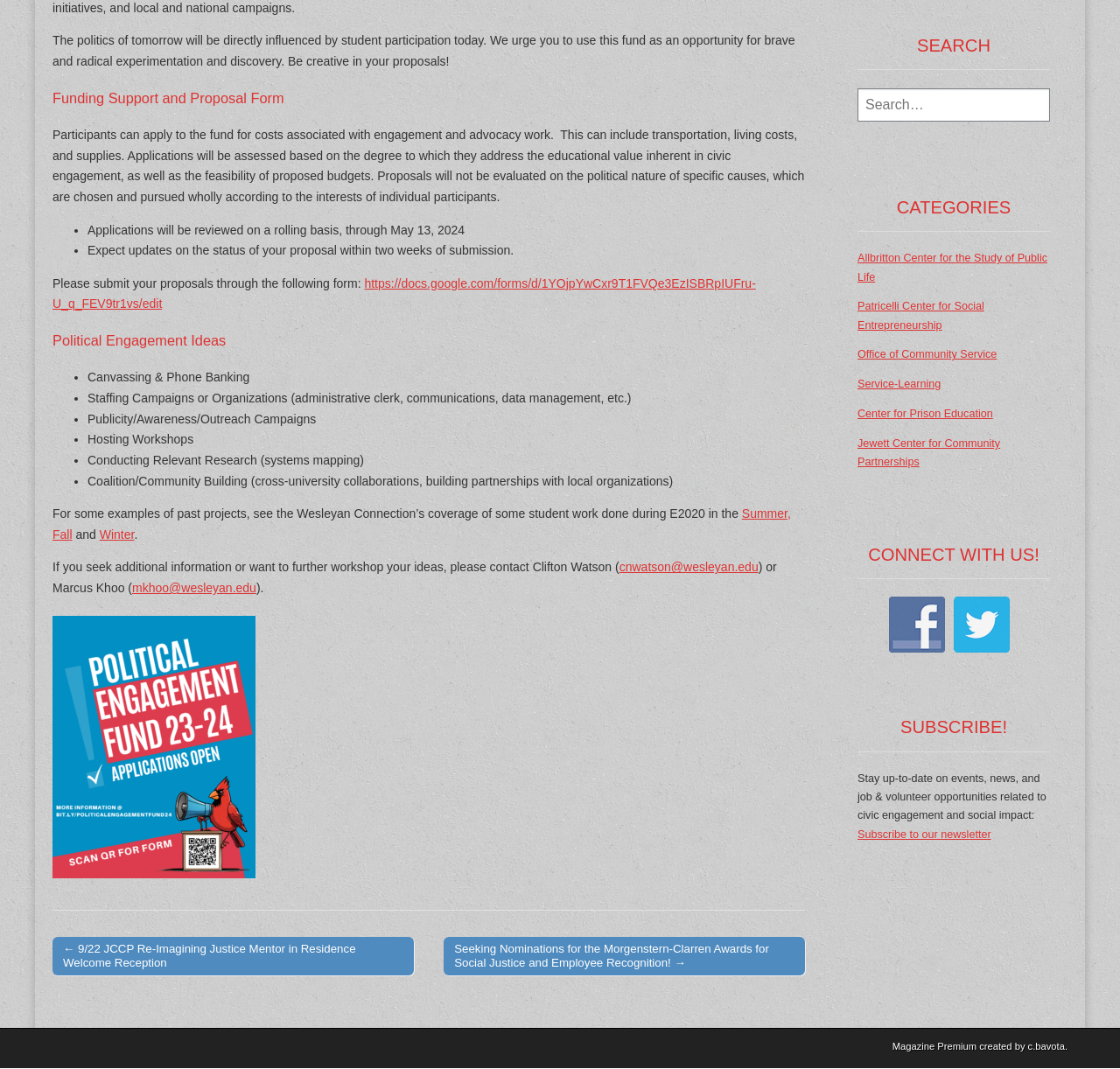Calculate the bounding box coordinates for the UI element based on the following description: "Only micro$oft makes it possible…". Ensure the coordinates are four float numbers between 0 and 1, i.e., [left, top, right, bottom].

None